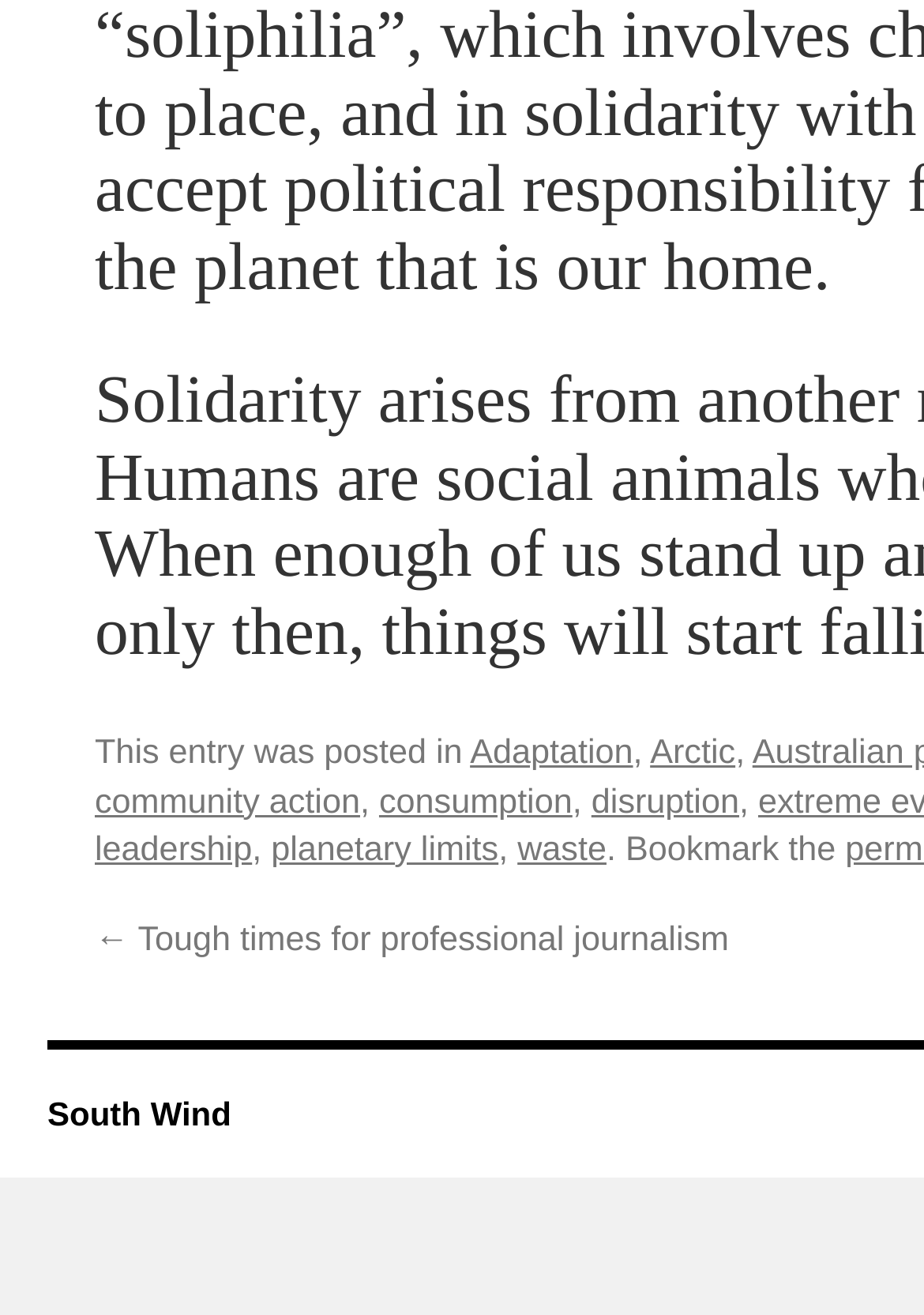Find the bounding box coordinates for the area that must be clicked to perform this action: "go to the page about leadership".

[0.103, 0.632, 0.273, 0.661]